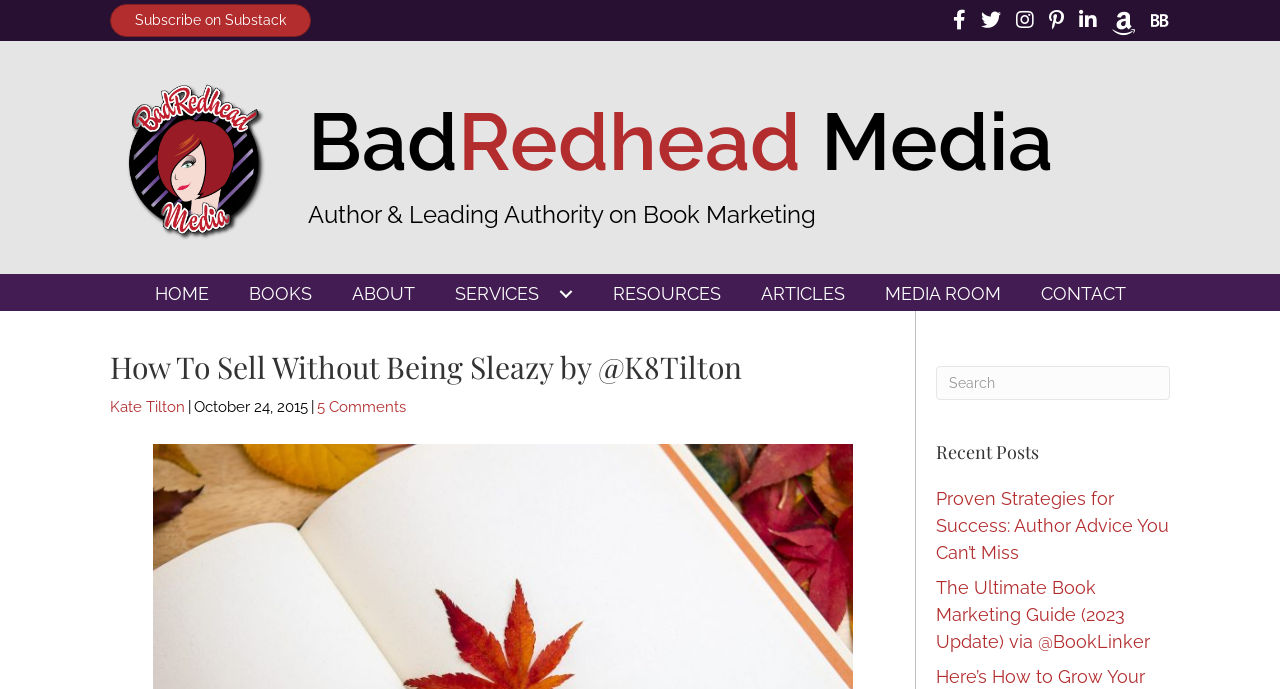Generate a comprehensive caption for the webpage you are viewing.

This webpage is about book marketing and sales strategies, specifically focusing on how authors can sell their books without being perceived as sleazy. At the top left corner, there is a link to subscribe to Substack, accompanied by the Bad Redhead Media logo. Below the logo, there is a heading that reads "BadRedhead Media" with a link to the same name.

To the right of the logo, there is a heading that describes the author, Kate Tilton, as a leading authority on book marketing. Below this heading, there is a primary navigation menu with links to various sections of the website, including HOME, BOOKS, ABOUT, SERVICES, RESOURCES, ARTICLES, MEDIA ROOM, and CONTACT.

The main content of the webpage is headed by "How To Sell Without Being Sleazy by @K8Tilton", which is followed by the author's name, Kate Tilton, and the date October 24, 2015. On the right side of the page, there is a complementary section that contains a search bar and a heading that reads "Recent Posts". Below the search bar, there are links to two recent posts, titled "Proven Strategies for Success: Author Advice You Can’t Miss" and "The Ultimate Book Marketing Guide (2023 Update) via @BookLinker".